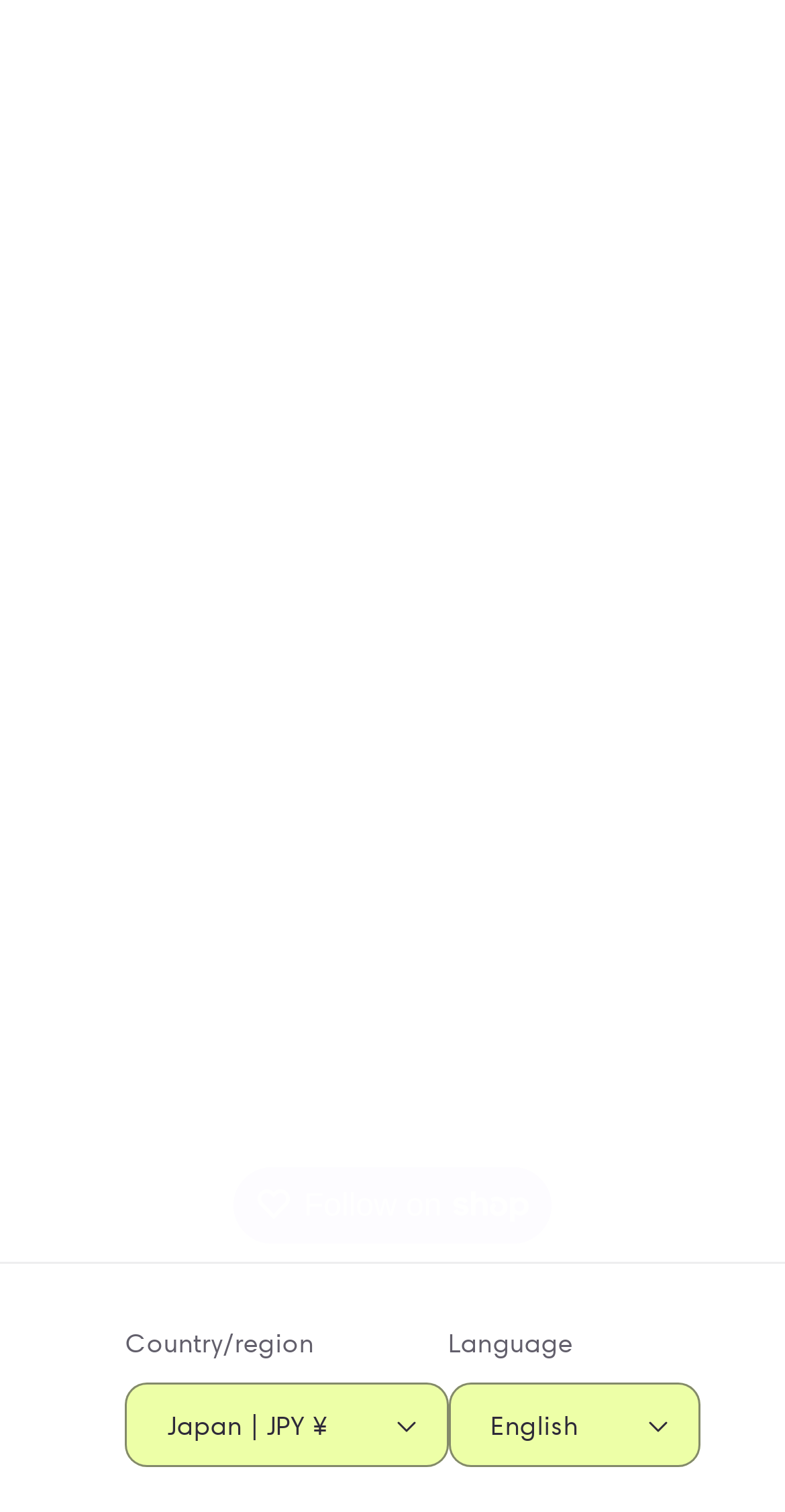Please locate the bounding box coordinates of the element's region that needs to be clicked to follow the instruction: "Select Japan as country/region". The bounding box coordinates should be provided as four float numbers between 0 and 1, i.e., [left, top, right, bottom].

[0.16, 0.915, 0.571, 0.971]